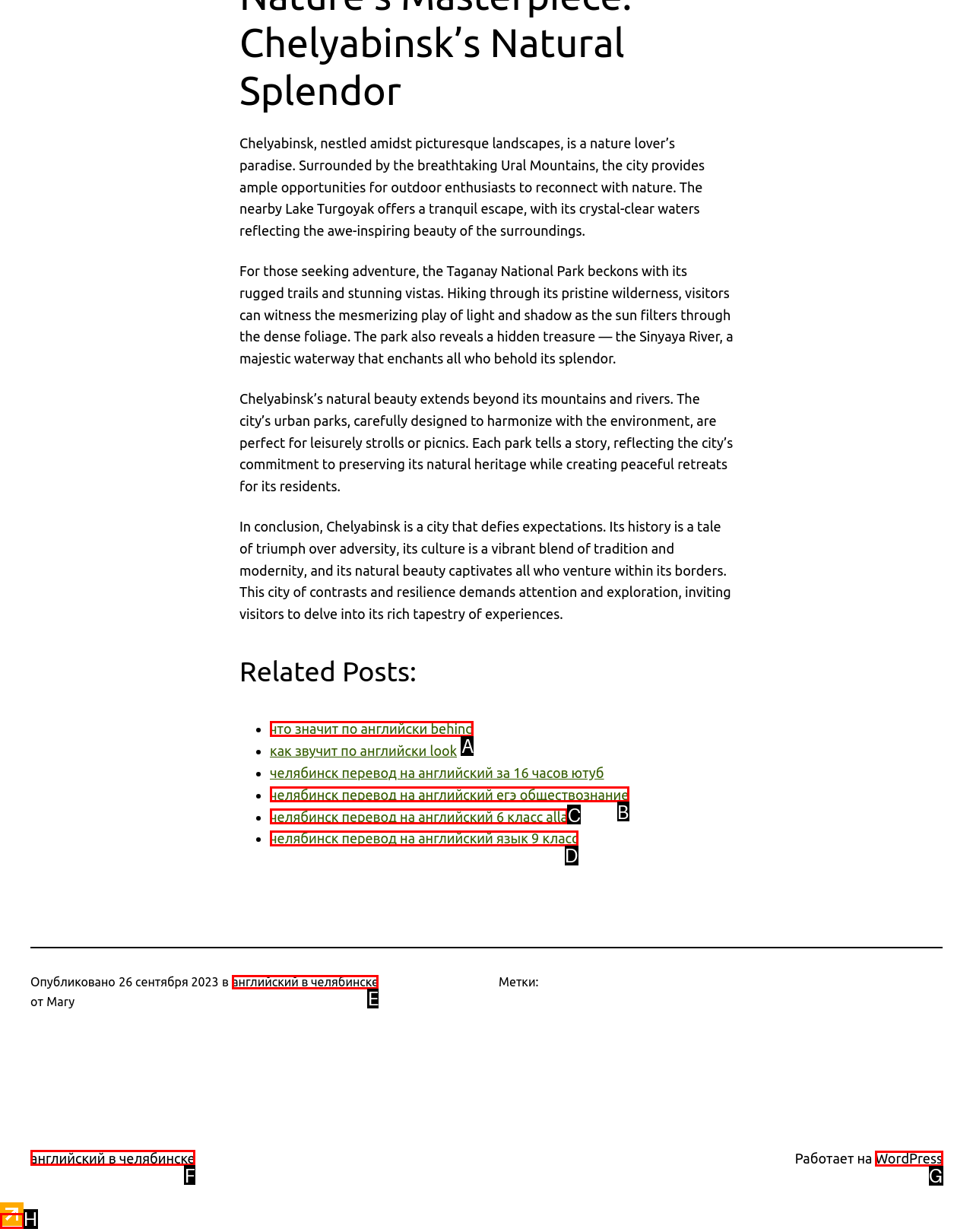Using the description: WordPress
Identify the letter of the corresponding UI element from the choices available.

G